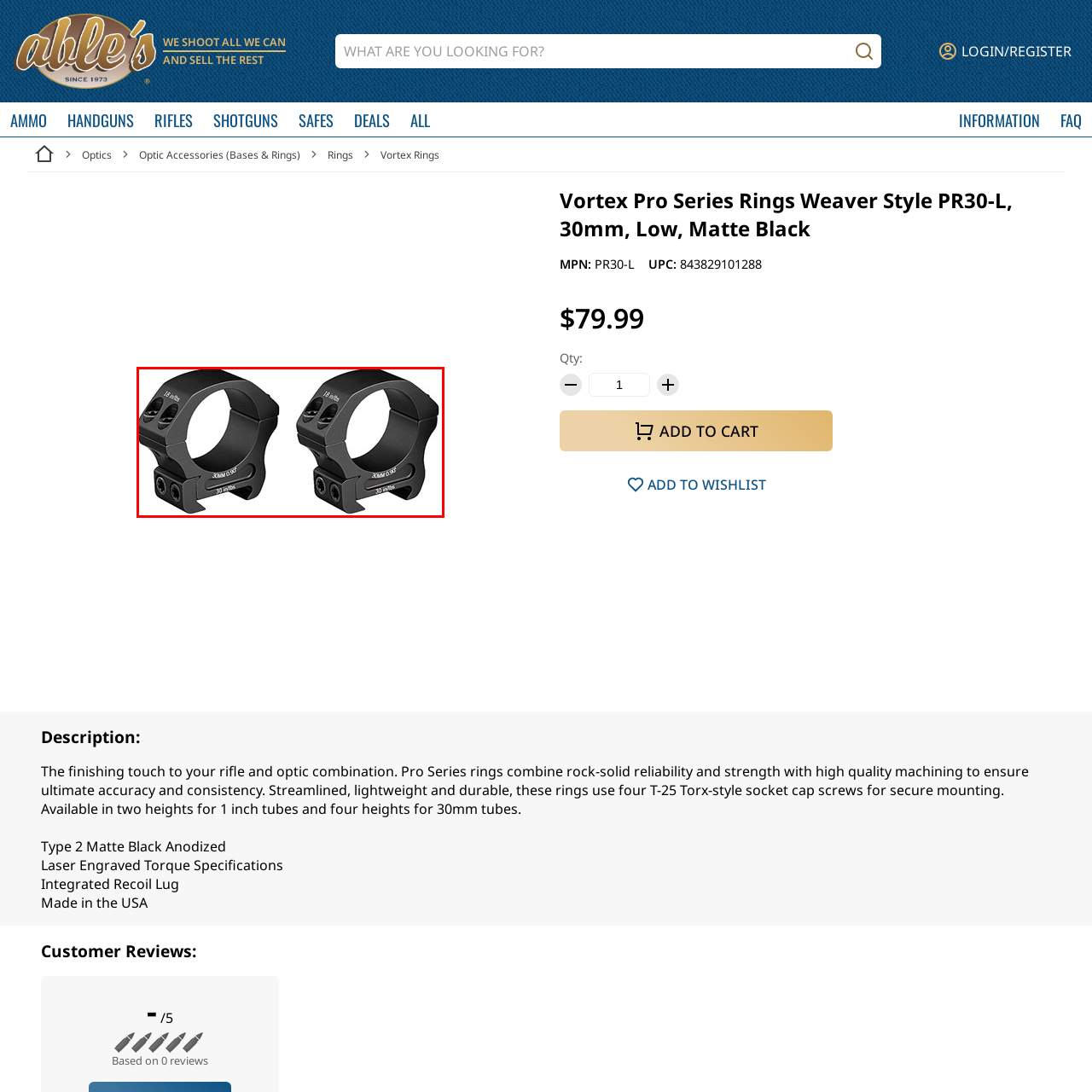Focus on the part of the image that is marked with a yellow outline and respond in detail to the following inquiry based on what you observe: 
What type of screws are used for secure attachment?

According to the caption, each ring is equipped with four T-25 Torx-style socket cap screws for secure attachment, which highlights their durable construction.